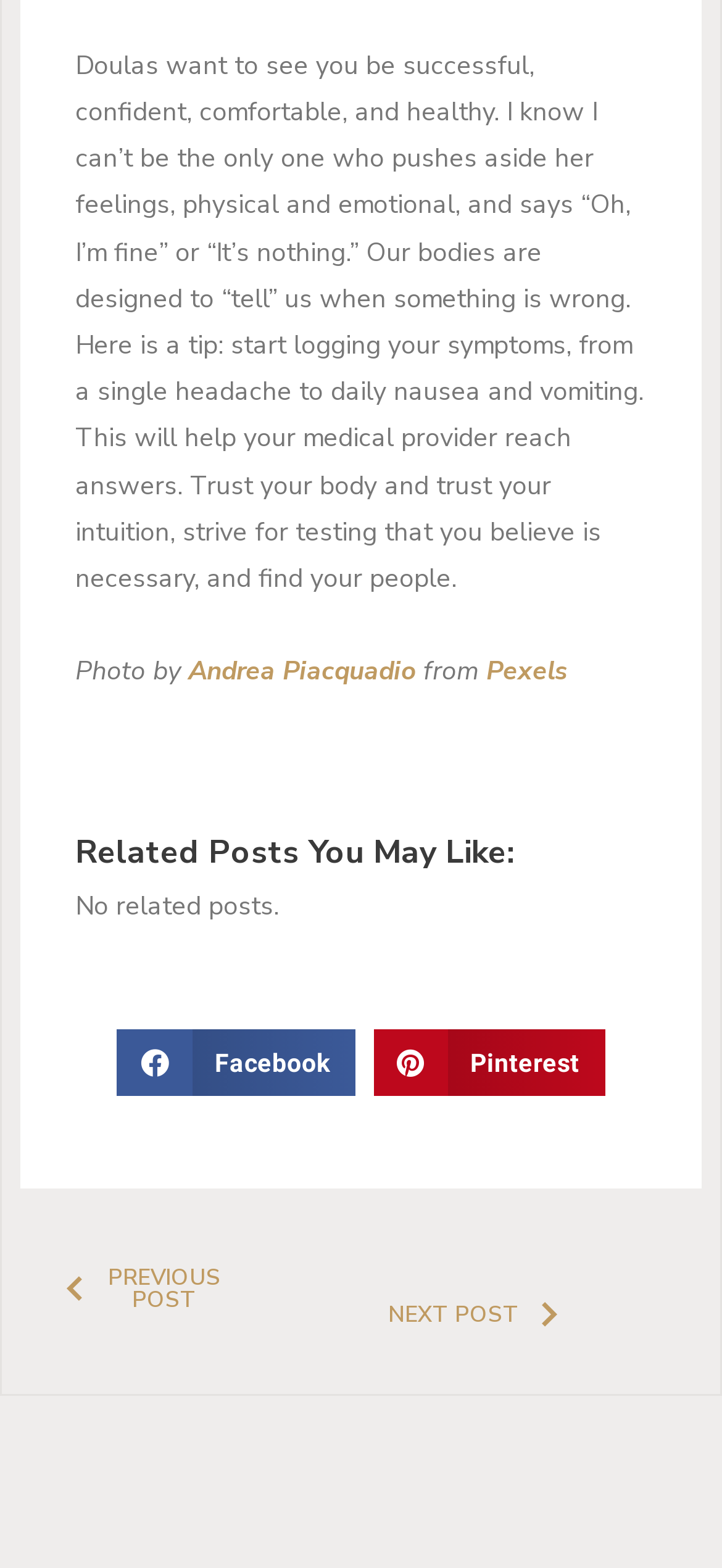What is the topic of the article?
Answer with a single word or phrase, using the screenshot for reference.

Health and wellness